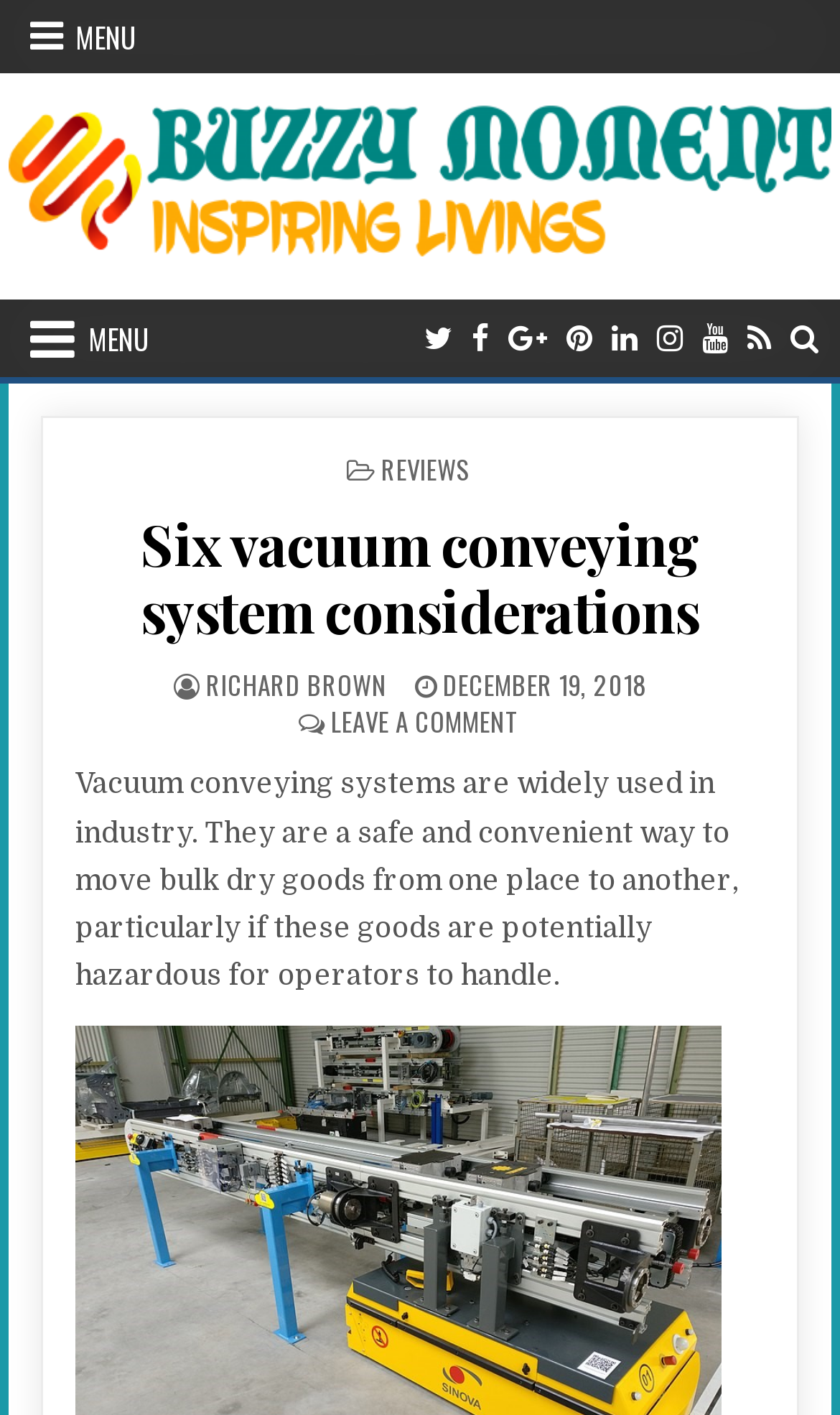Who is the author of the post?
Look at the image and provide a short answer using one word or a phrase.

Richard Brown